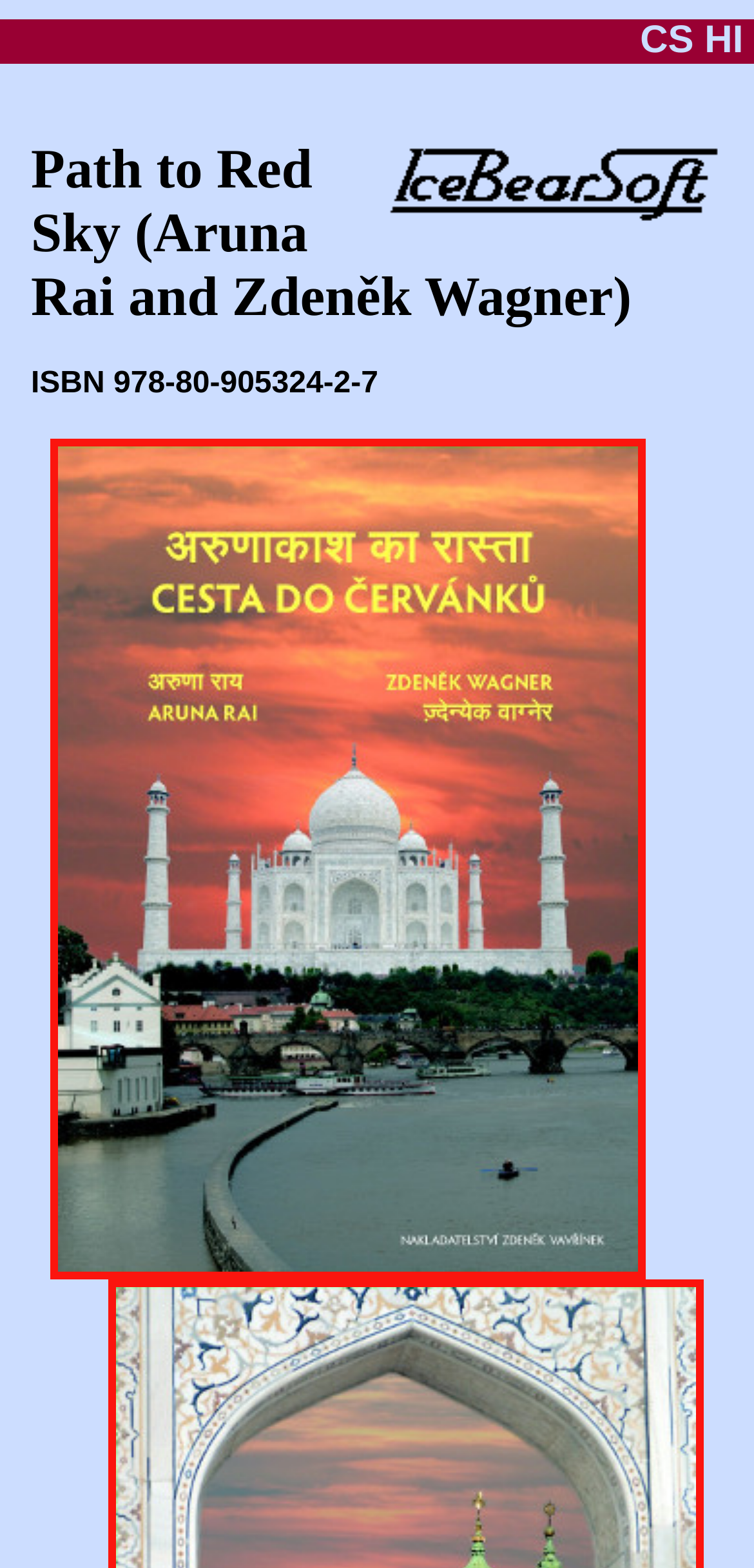What is the ISBN of the book?
Please answer the question with a detailed and comprehensive explanation.

I found the ISBN of the book by looking at the static text element that contains the ISBN number, which is 'ISBN 978-80-905324-2-7'.